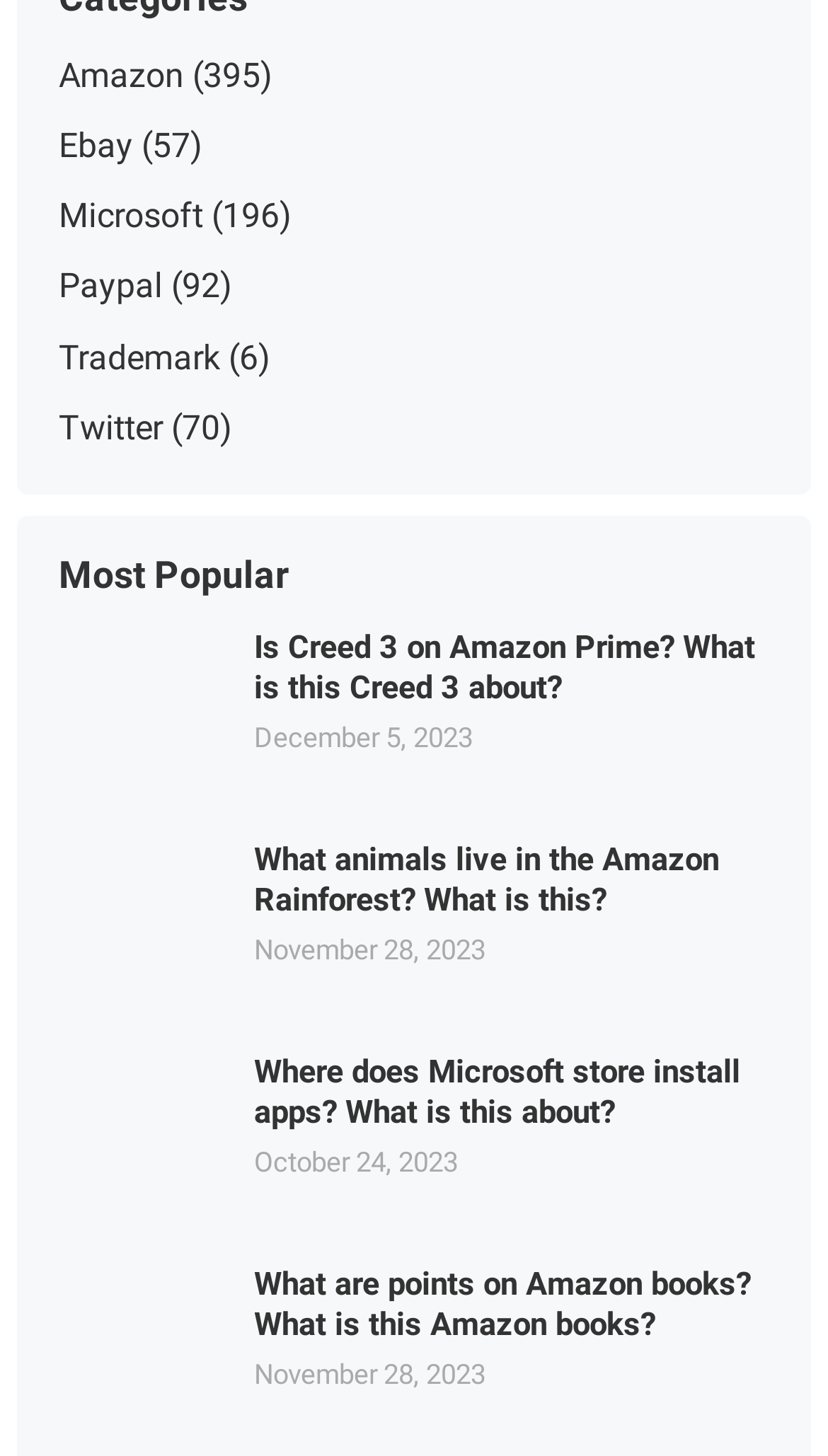Find and specify the bounding box coordinates that correspond to the clickable region for the instruction: "View Creed 3 on Amazon Prime".

[0.071, 0.431, 0.276, 0.547]